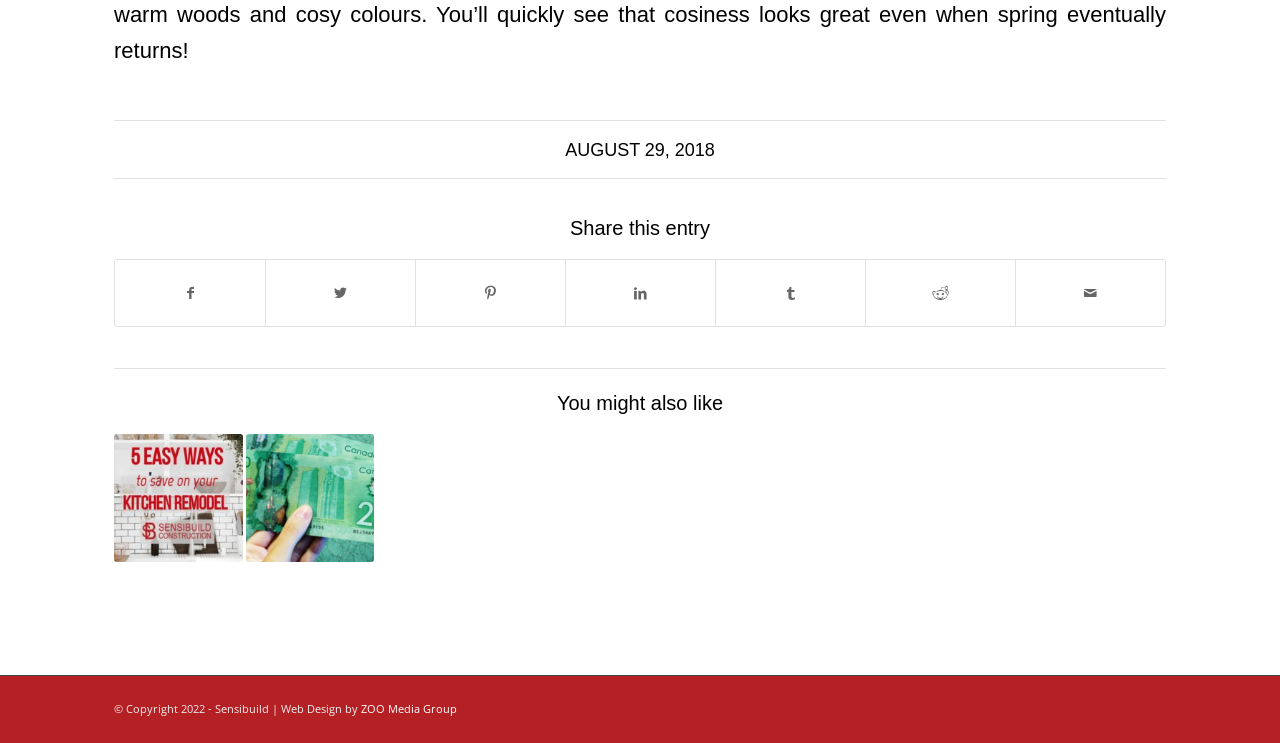Determine the bounding box coordinates of the region to click in order to accomplish the following instruction: "Share this entry". Provide the coordinates as four float numbers between 0 and 1, specifically [left, top, right, bottom].

[0.089, 0.292, 0.911, 0.321]